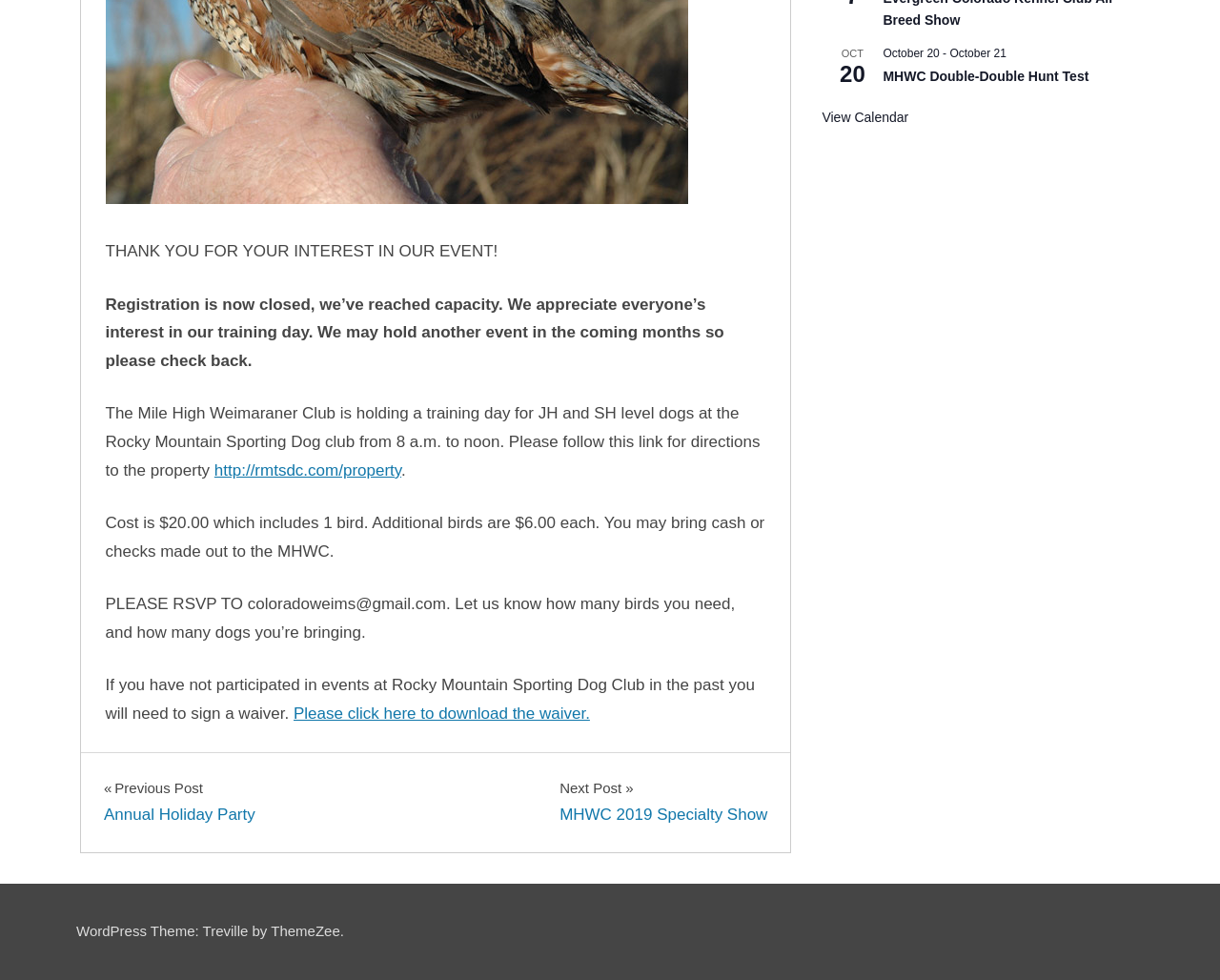Extract the bounding box of the UI element described as: "Next PostMHWC 2019 Specialty Show".

[0.459, 0.792, 0.629, 0.843]